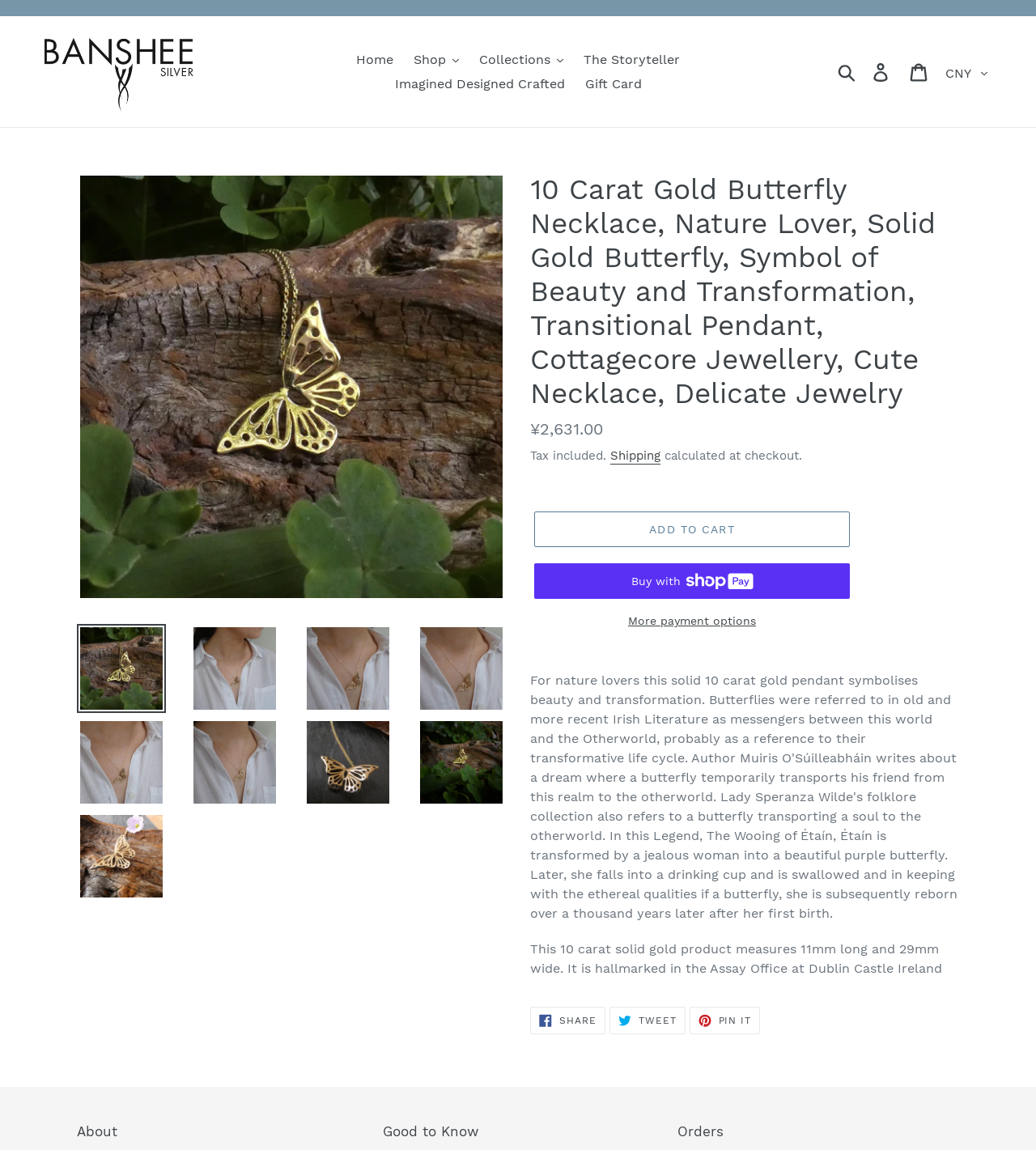Locate the bounding box coordinates of the area to click to fulfill this instruction: "Select a currency". The bounding box should be presented as four float numbers between 0 and 1, in the order [left, top, right, bottom].

[0.906, 0.05, 0.957, 0.078]